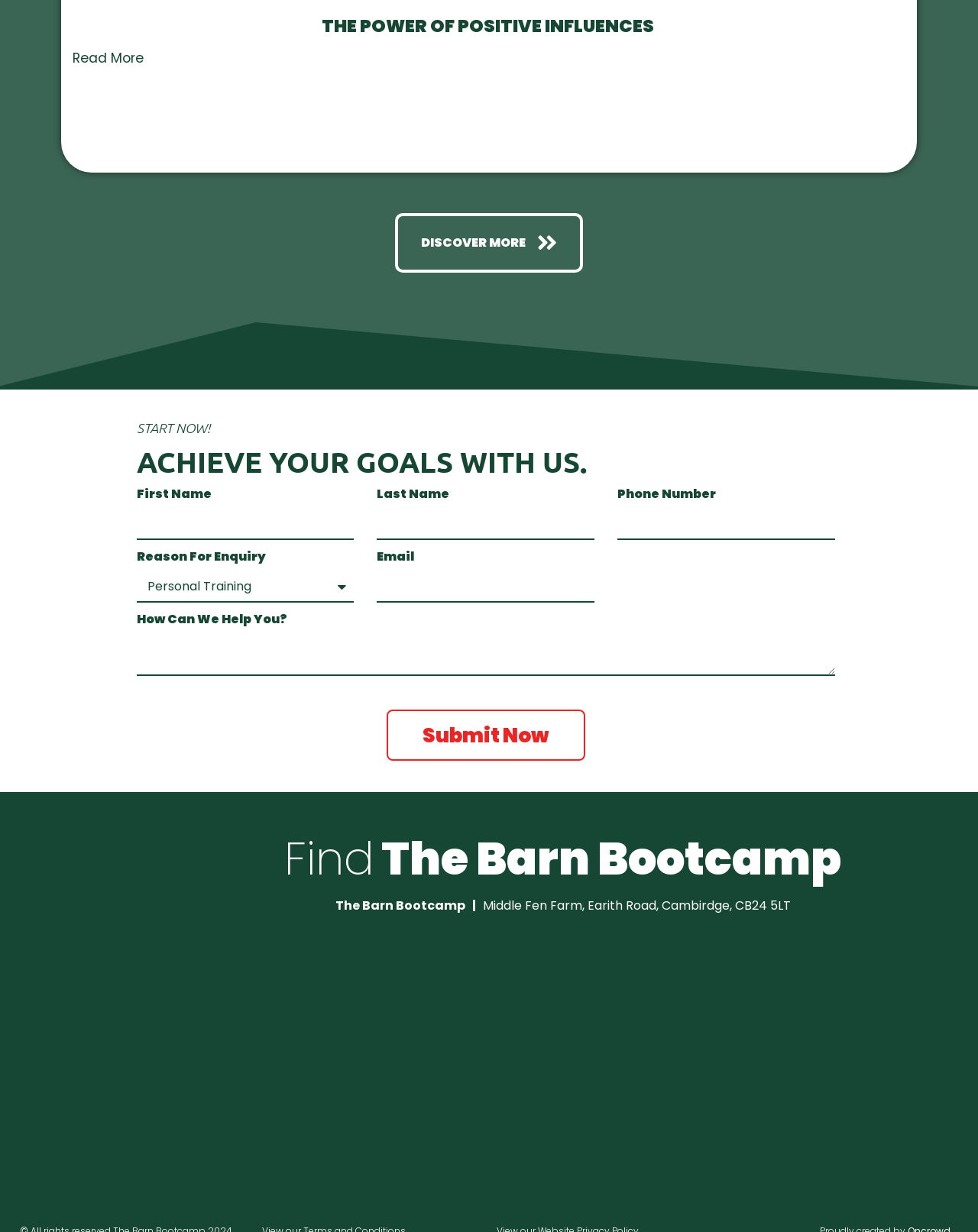Please determine the bounding box coordinates of the element to click in order to execute the following instruction: "Click the 'Submit Now' button". The coordinates should be four float numbers between 0 and 1, specified as [left, top, right, bottom].

[0.395, 0.576, 0.598, 0.617]